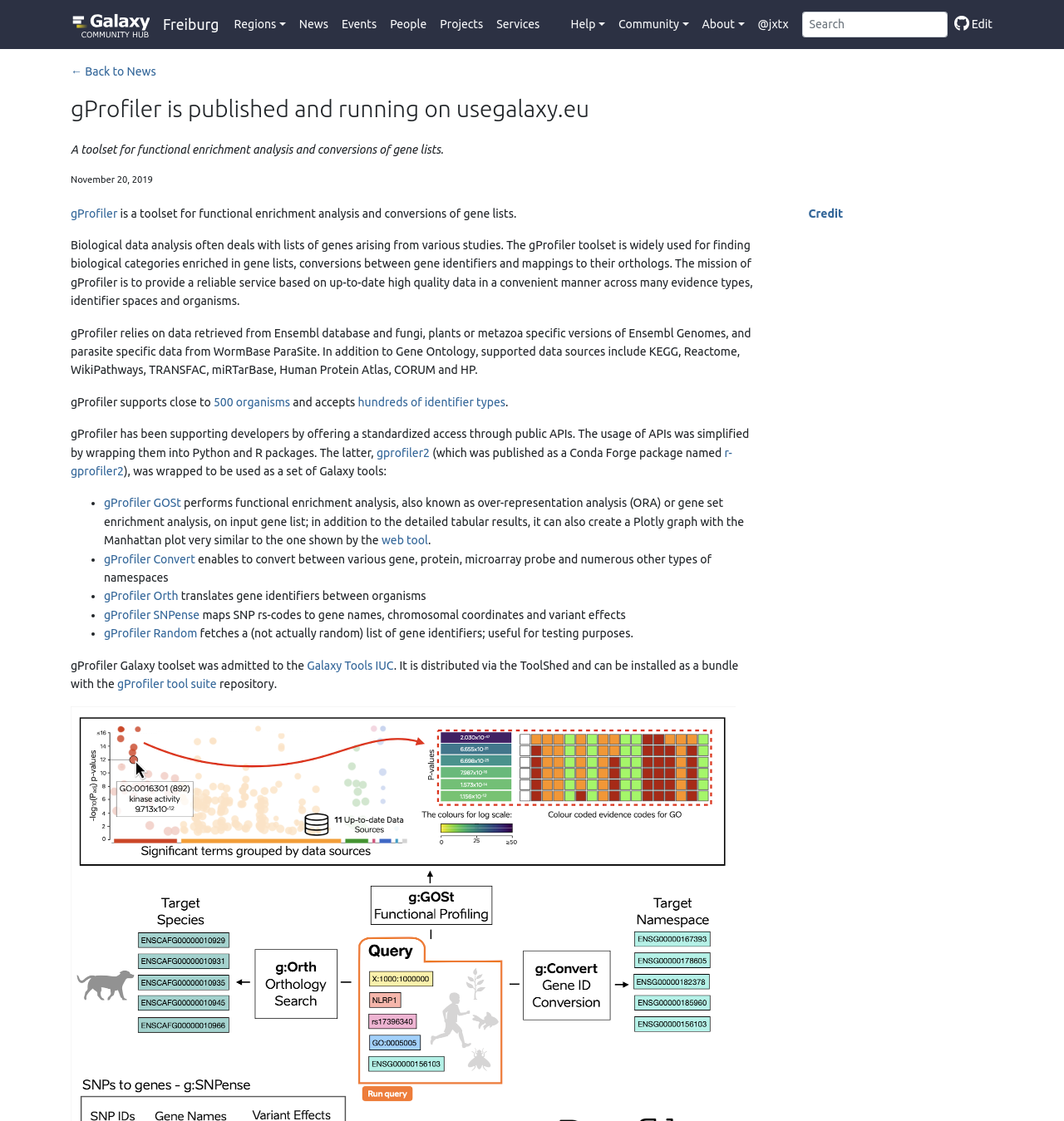Generate a thorough description of the webpage.

The webpage is about Galaxy and its community, specifically focusing on the gProfiler toolset. At the top, there is a header section with a link to the Galaxy Community Hub, accompanied by an image. Below this, there are several links to different regions, including Freiburg, and buttons for News, Events, People, Projects, Services, Help, Community, and About.

On the left side, there is a search textbox. Below the header section, there is a main content area with a heading that reads "gProfiler is published and running on usegalaxy.eu". This is followed by a brief description of gProfiler as a toolset for functional enrichment analysis and conversions of gene lists.

The main content area is divided into several sections, each describing a different aspect of gProfiler. There are sections about the data sources used by gProfiler, including Ensembl database and others, and the types of organisms and identifier types supported. There are also sections about the public APIs offered by gProfiler and how they can be used through Python and R packages.

Further down, there are sections describing the different tools within the gProfiler toolset, including gProfiler GOSt, gProfiler Convert, gProfiler Orth, gProfiler SNPense, and gProfiler Random. Each of these sections provides a brief description of what the tool does.

At the bottom of the page, there is a section about the gProfiler Galaxy toolset being admitted to the Galaxy Tools IUC and how it can be installed as a bundle with the gProfiler tool suite repository.

Throughout the page, there are various links to additional resources, such as the gProfiler website, and credits. The overall layout is organized and easy to follow, with clear headings and concise text.